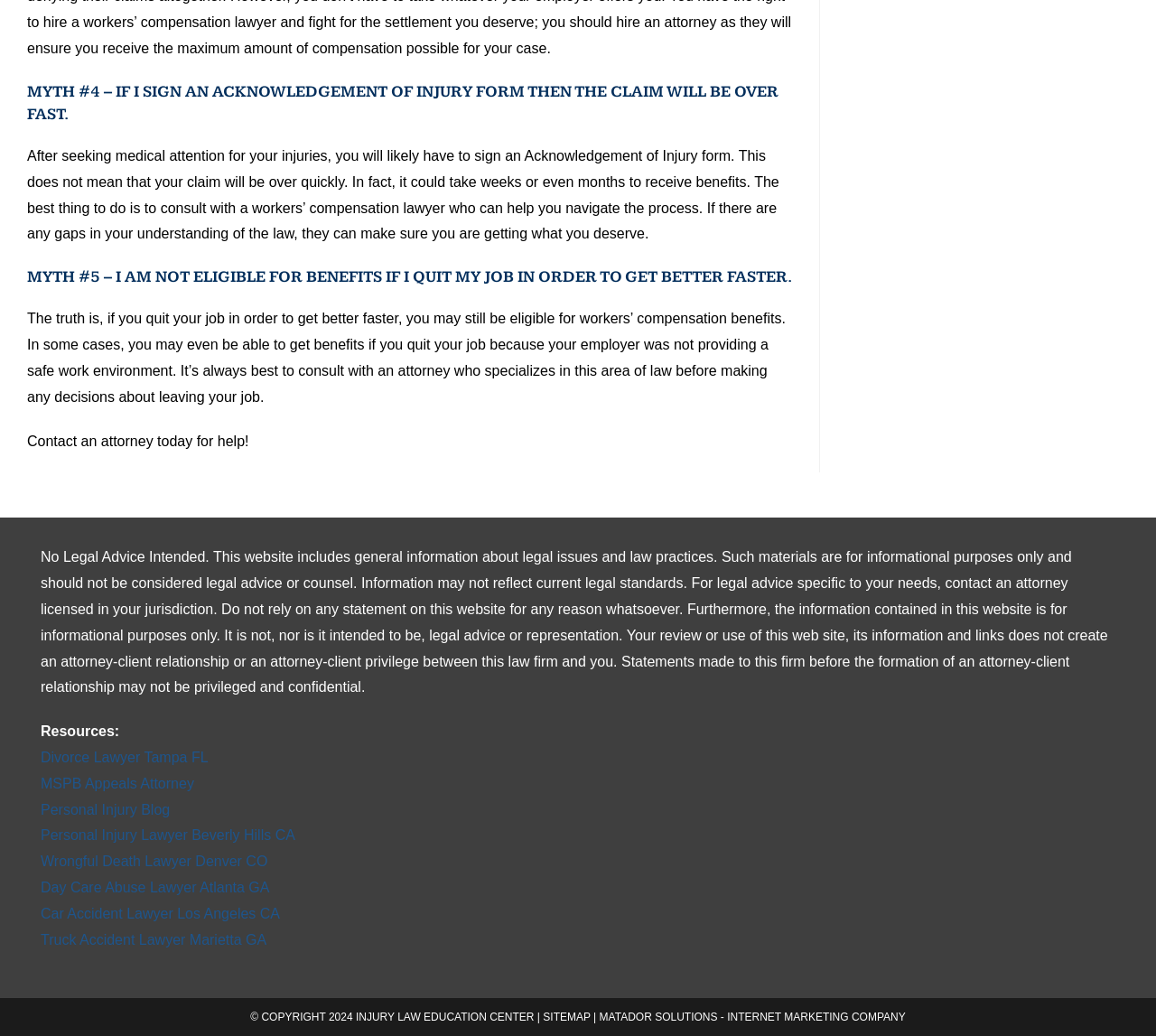Use a single word or phrase to answer the question: What is the purpose of consulting a workers' compensation lawyer?

To navigate the process